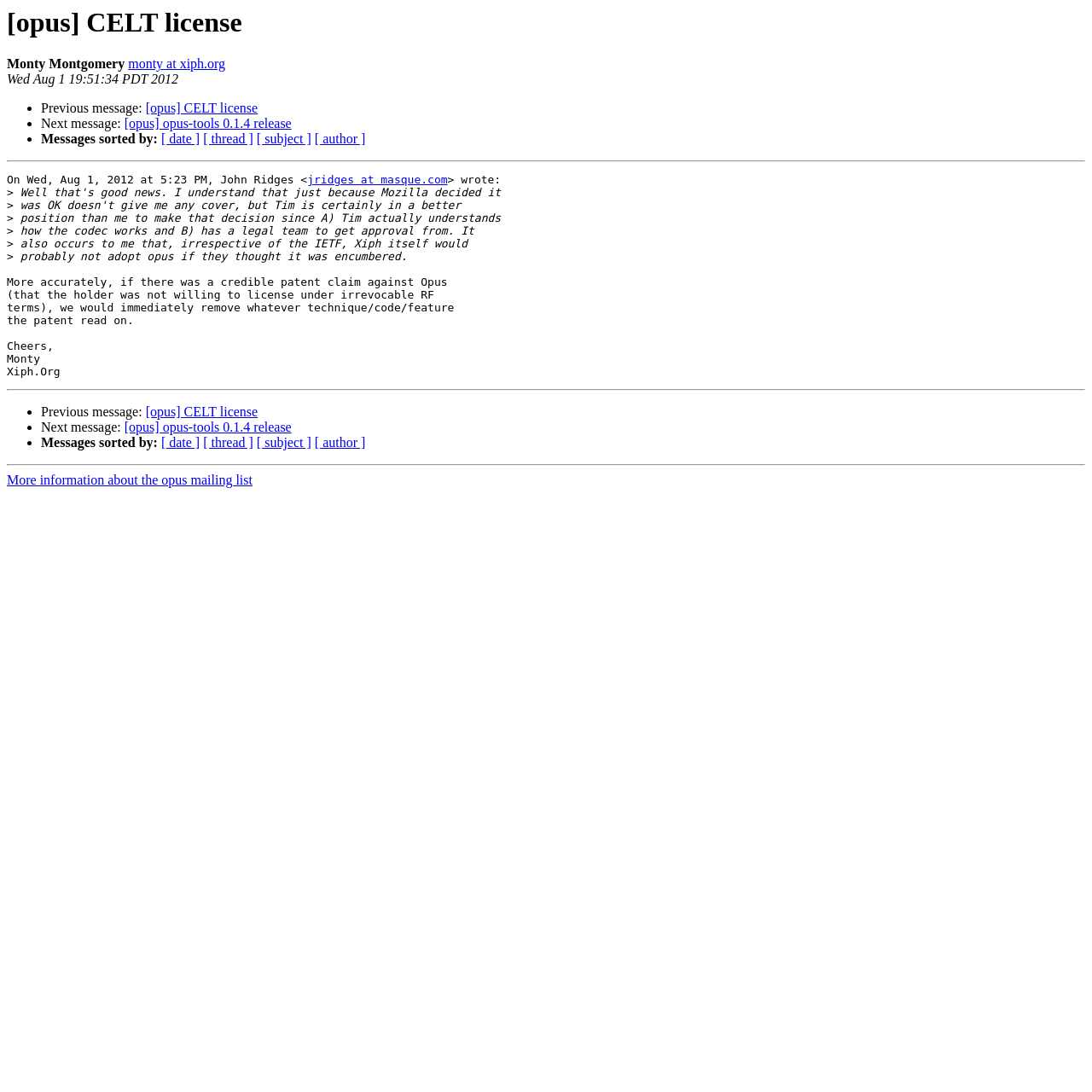Could you highlight the region that needs to be clicked to execute the instruction: "Read more information about the opus mailing list"?

[0.006, 0.433, 0.231, 0.446]